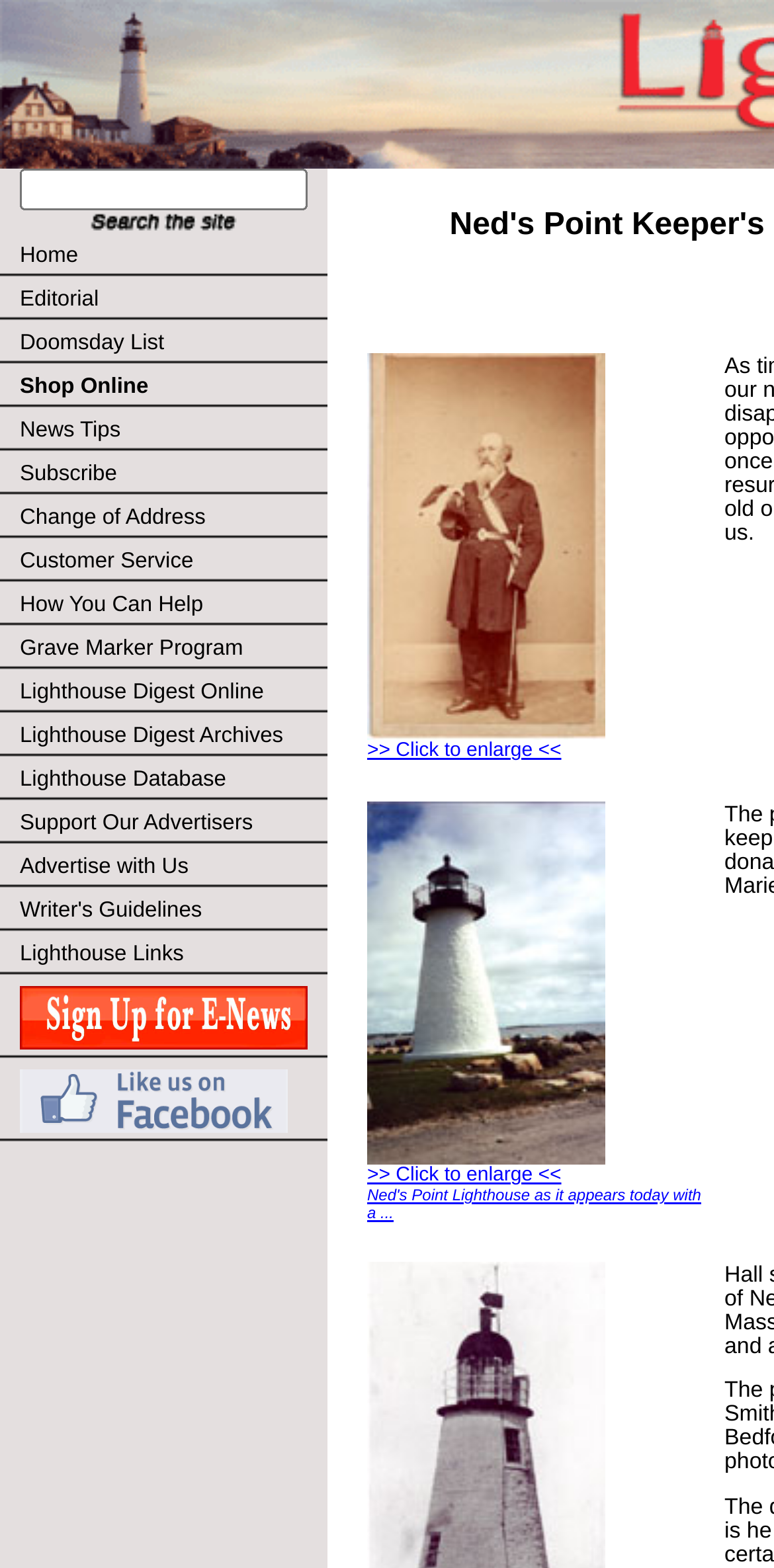Please find and report the bounding box coordinates of the element to click in order to perform the following action: "Go to Lighthouse Digest Online". The coordinates should be expressed as four float numbers between 0 and 1, in the format [left, top, right, bottom].

[0.0, 0.428, 0.423, 0.456]